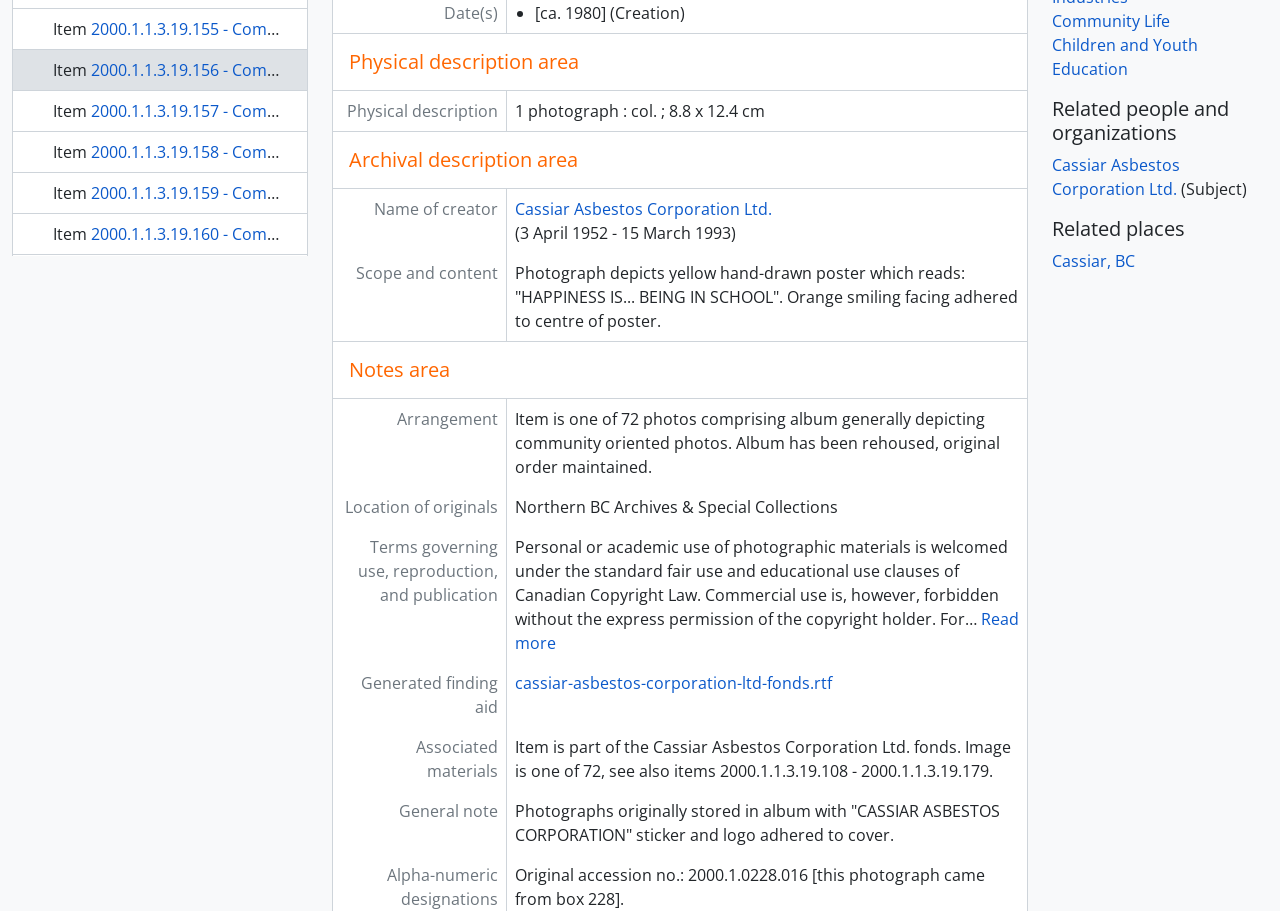Please provide the bounding box coordinates in the format (top-left x, top-left y, bottom-right x, bottom-right y). Remember, all values are floating point numbers between 0 and 1. What is the bounding box coordinate of the region described as: Children and Youth

[0.822, 0.038, 0.936, 0.062]